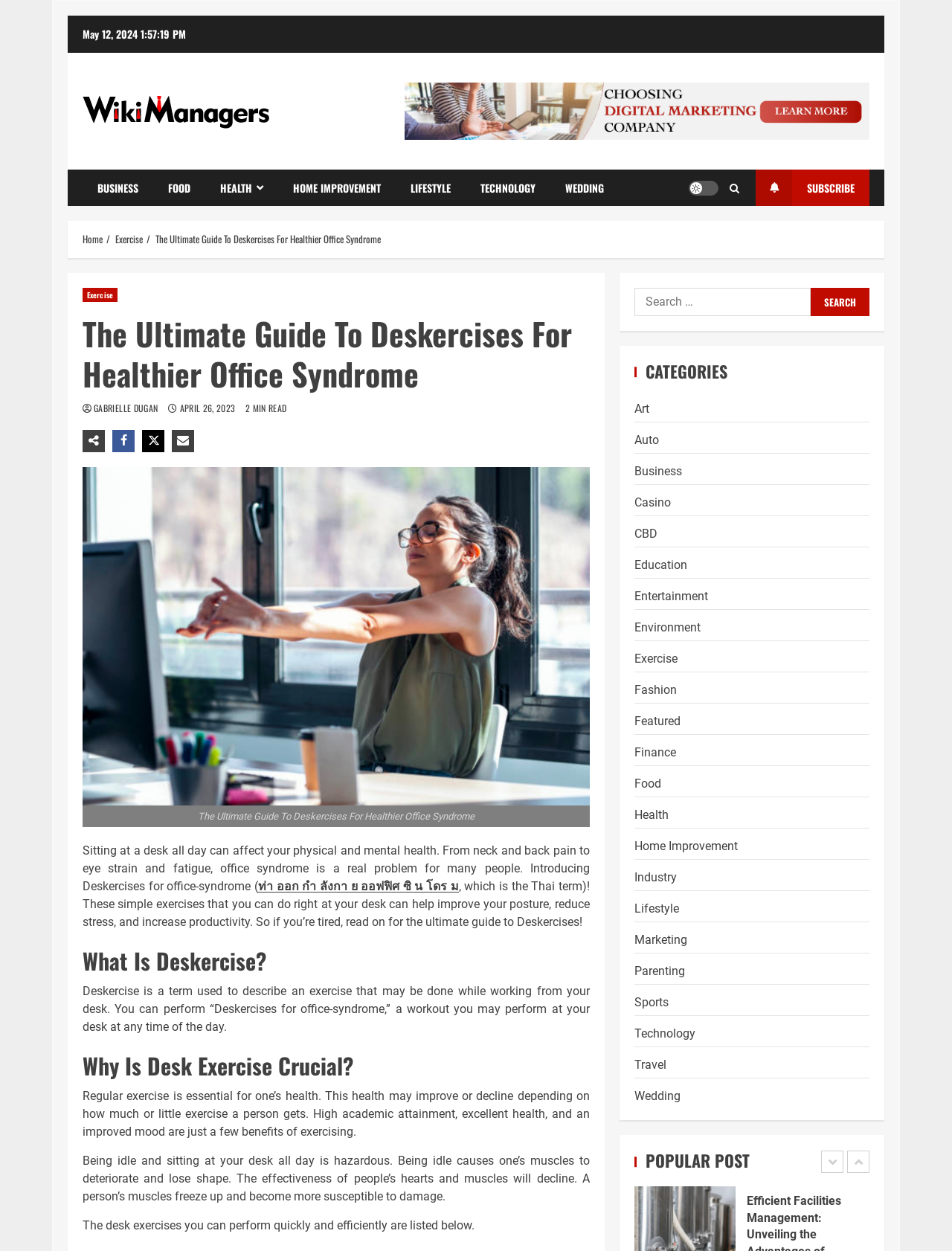How many categories are listed on the webpage?
From the image, respond with a single word or phrase.

20